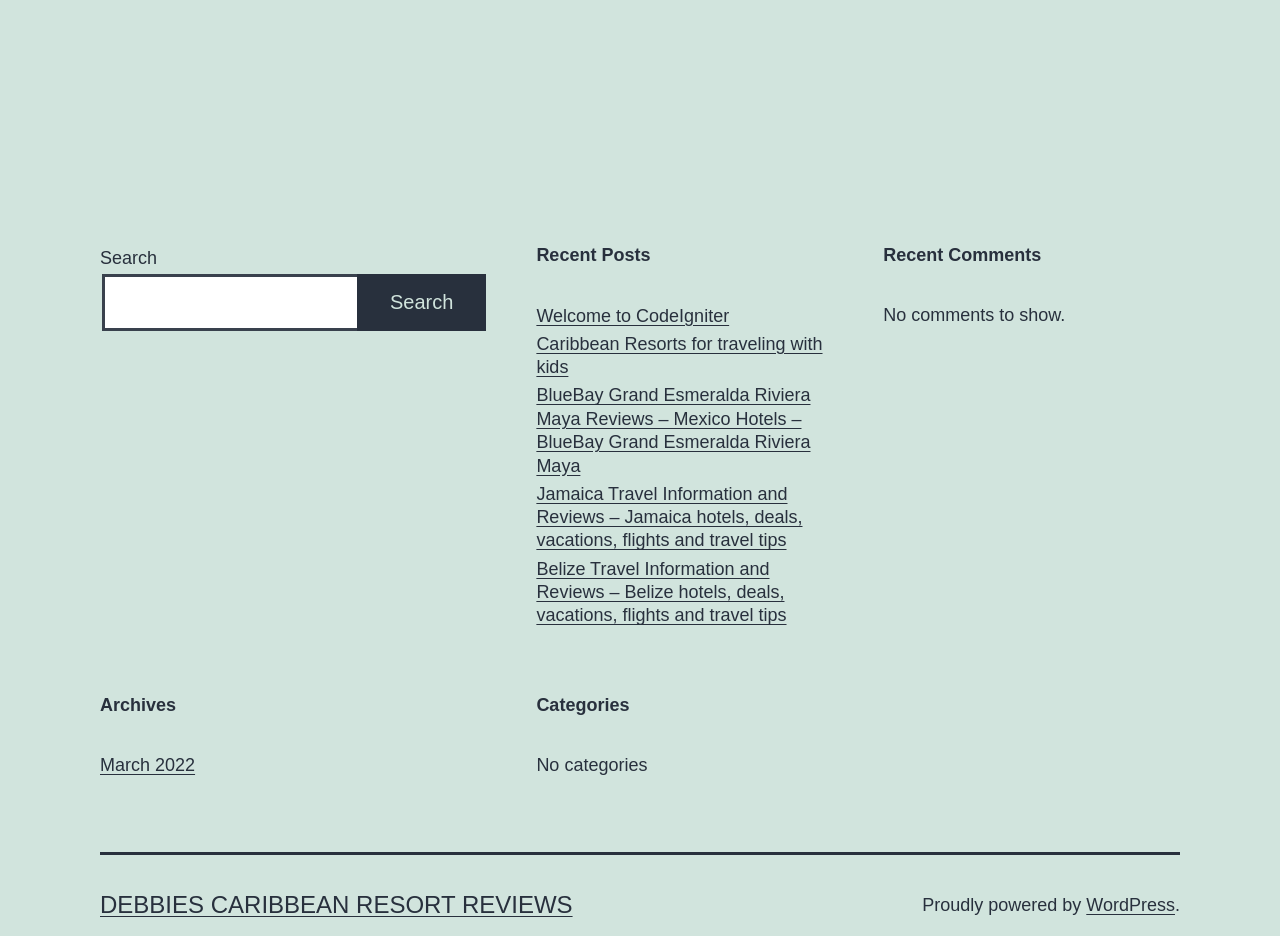Please identify the coordinates of the bounding box for the clickable region that will accomplish this instruction: "go to March 2022 archives".

[0.078, 0.806, 0.152, 0.828]